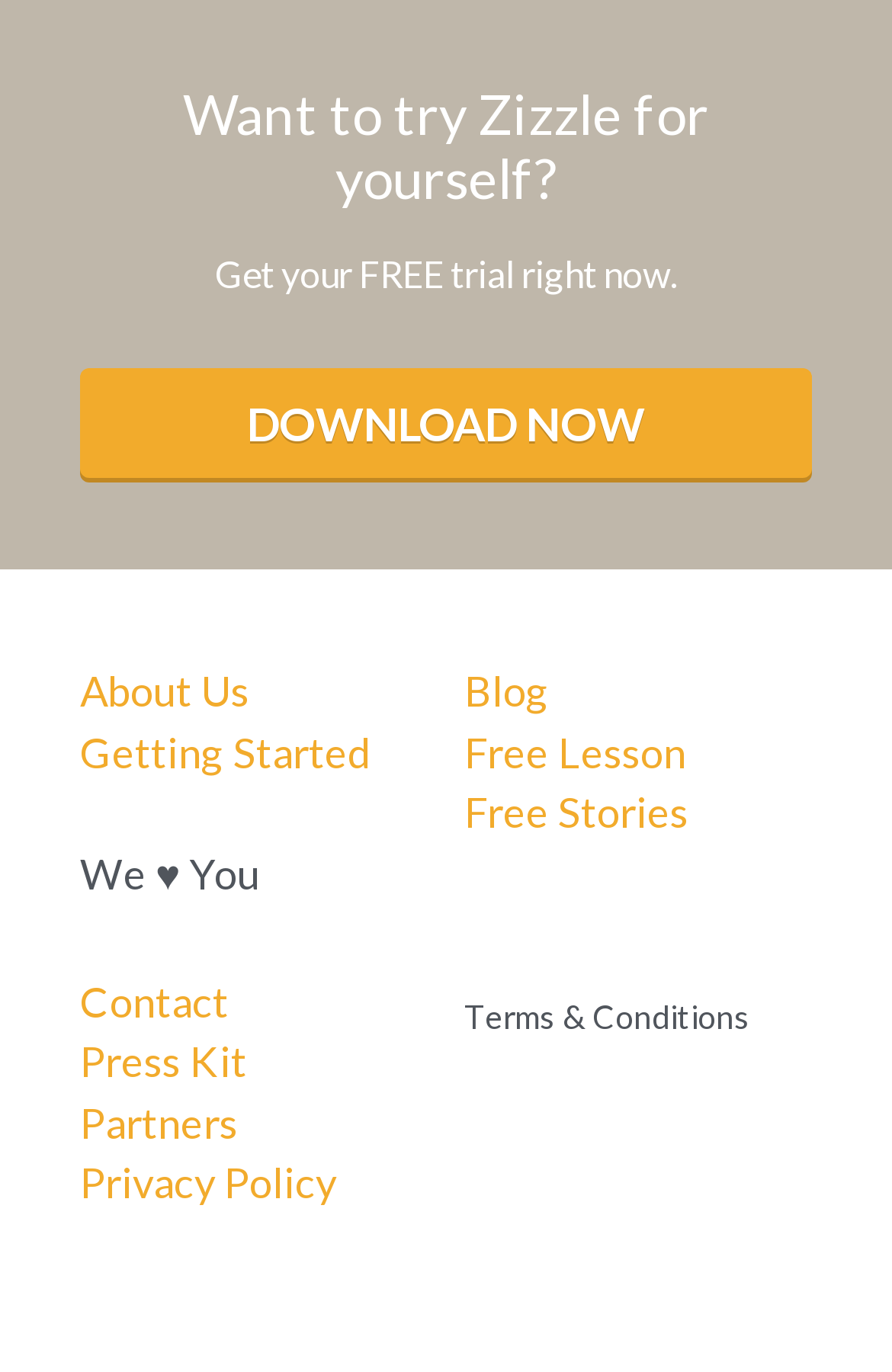What is the purpose of the webpage?
Look at the image and respond to the question as thoroughly as possible.

The purpose of the webpage appears to be to promote Zizzle, likely a software or application, and encourage users to try it out by offering a free trial and providing additional resources and information through various links and sections on the page.